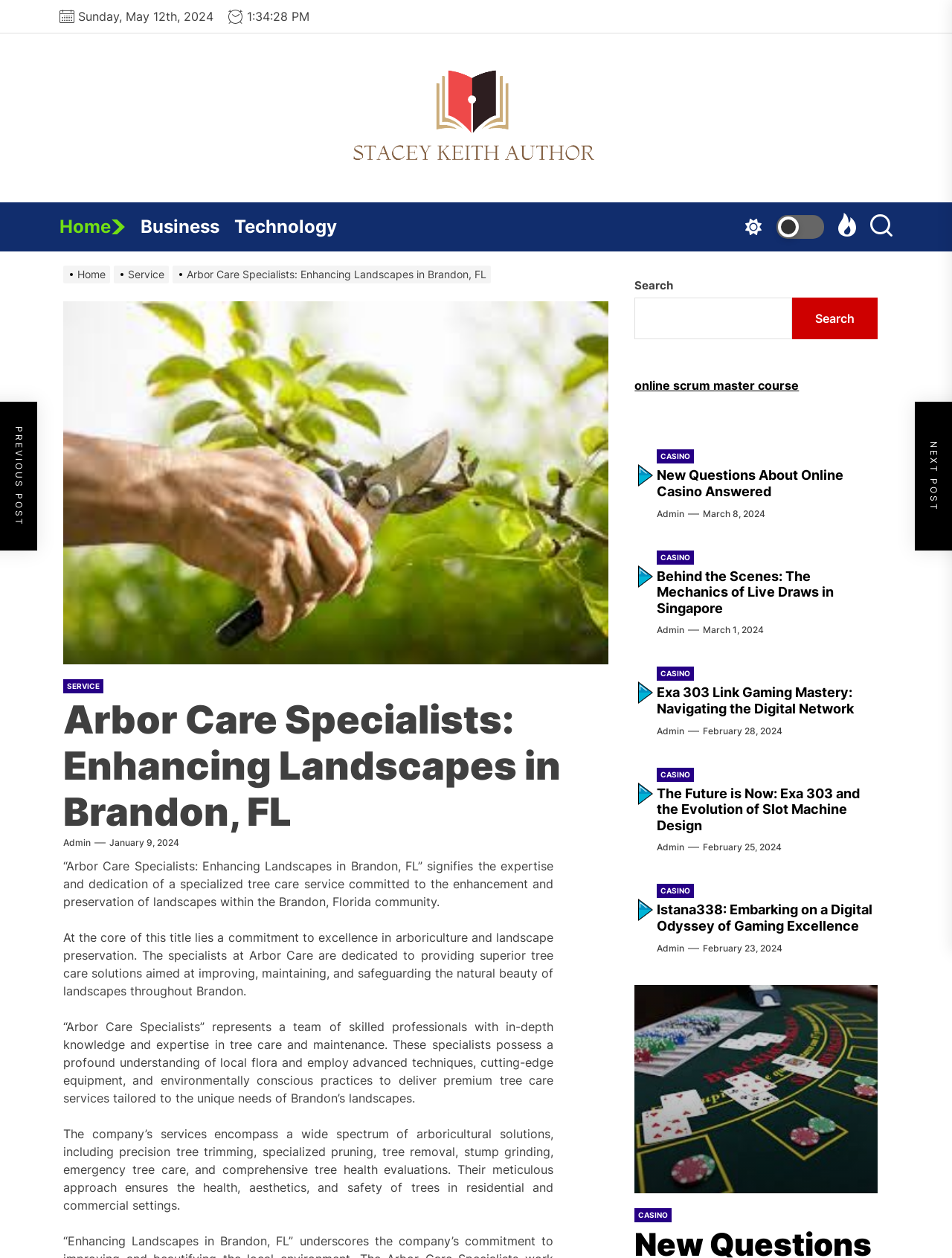Extract the bounding box for the UI element that matches this description: "parent_node: Search name="s"".

[0.667, 0.237, 0.832, 0.27]